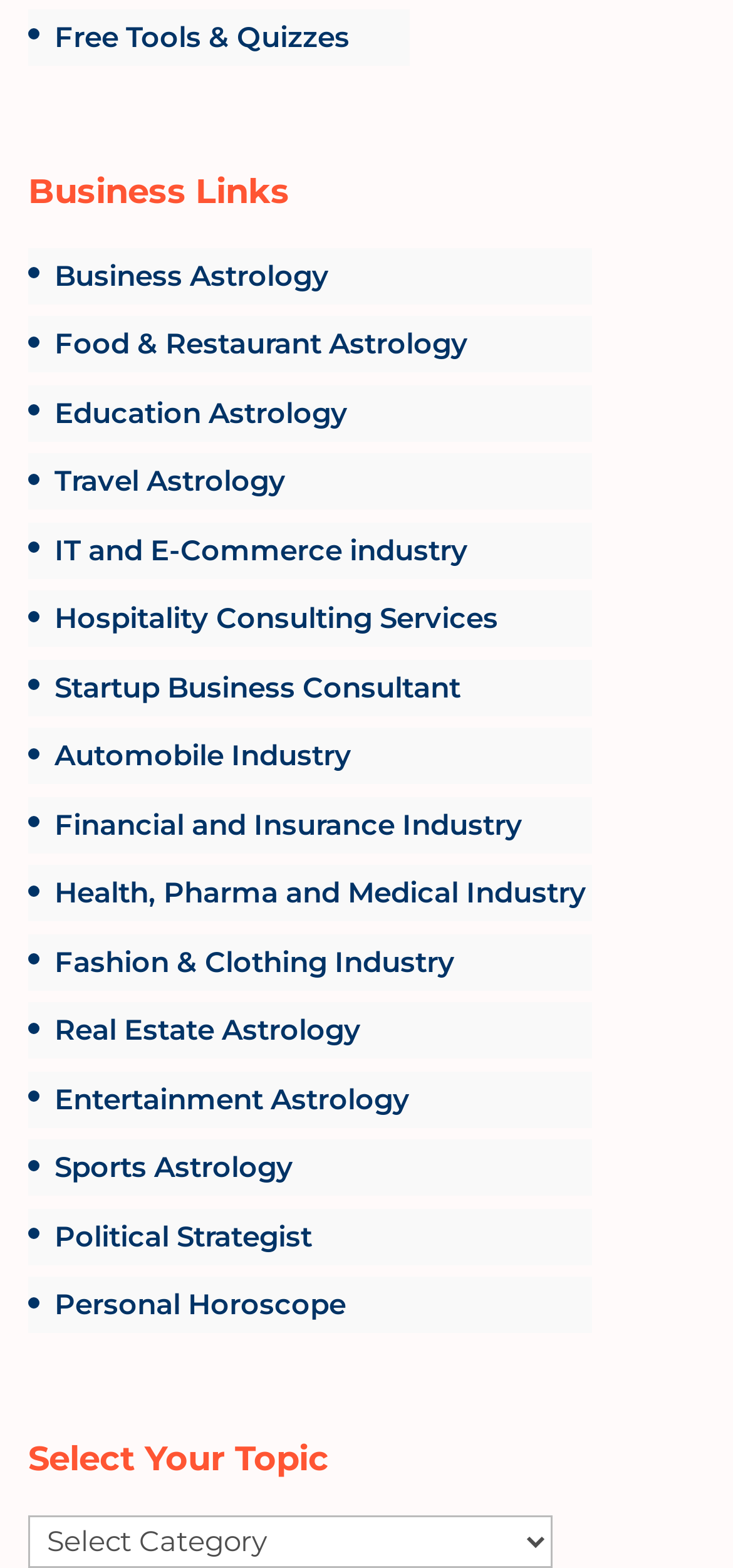Please determine the bounding box coordinates of the element's region to click in order to carry out the following instruction: "Select a topic from the dropdown". The coordinates should be four float numbers between 0 and 1, i.e., [left, top, right, bottom].

[0.038, 0.966, 0.754, 1.0]